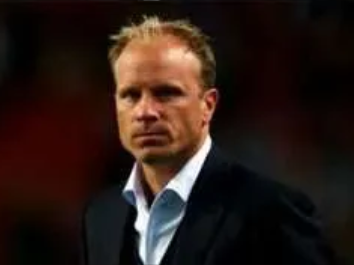Based on the image, provide a detailed and complete answer to the question: 
What is the color of the man's shirt?

The caption specifically mentions that the man is wearing a light blue shirt, which provides a subtle contrast to his formal black suit.